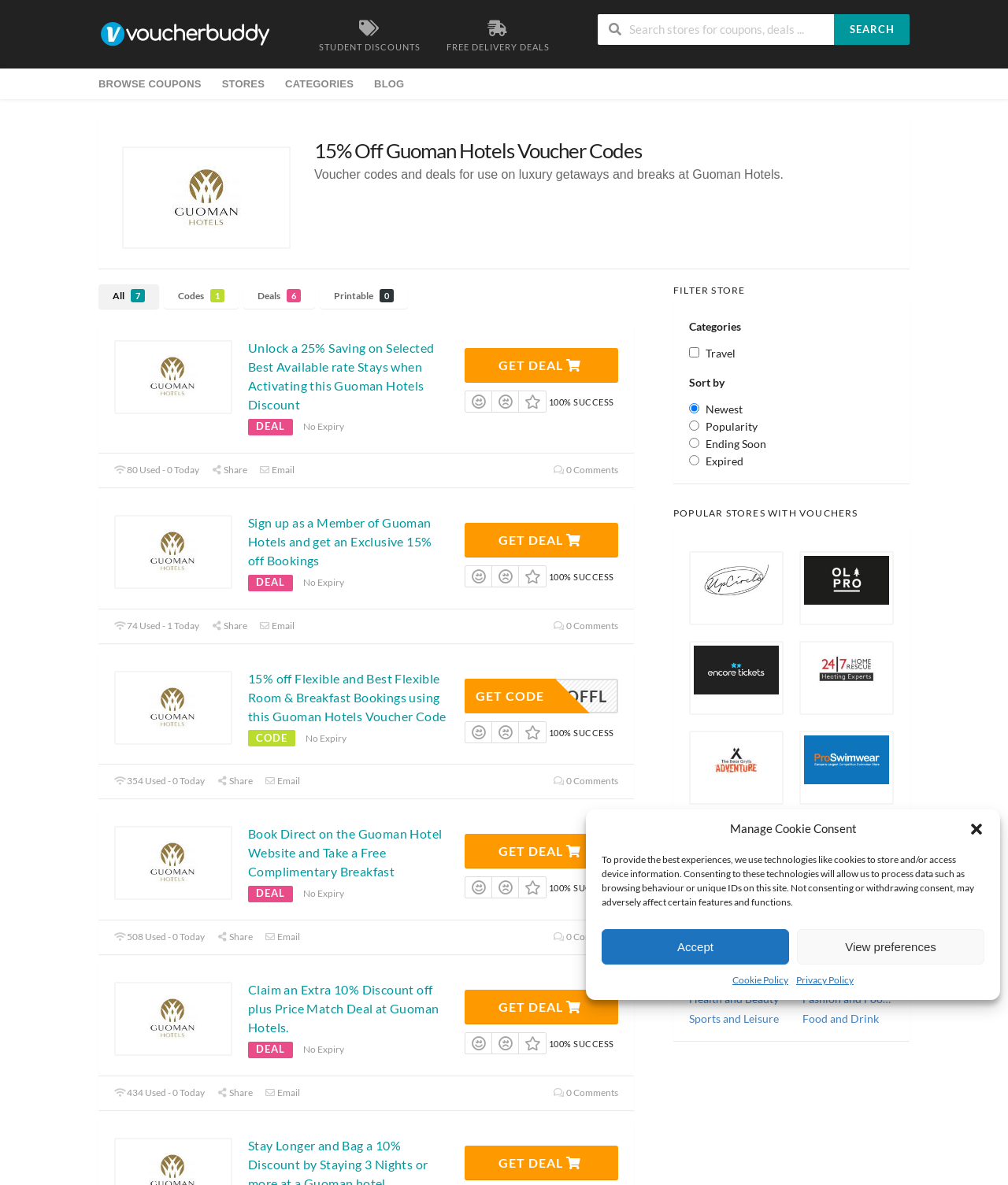Highlight the bounding box coordinates of the element you need to click to perform the following instruction: "Sign up as a member of Guoman Hotels and get an exclusive 15% off bookings."

[0.461, 0.441, 0.613, 0.47]